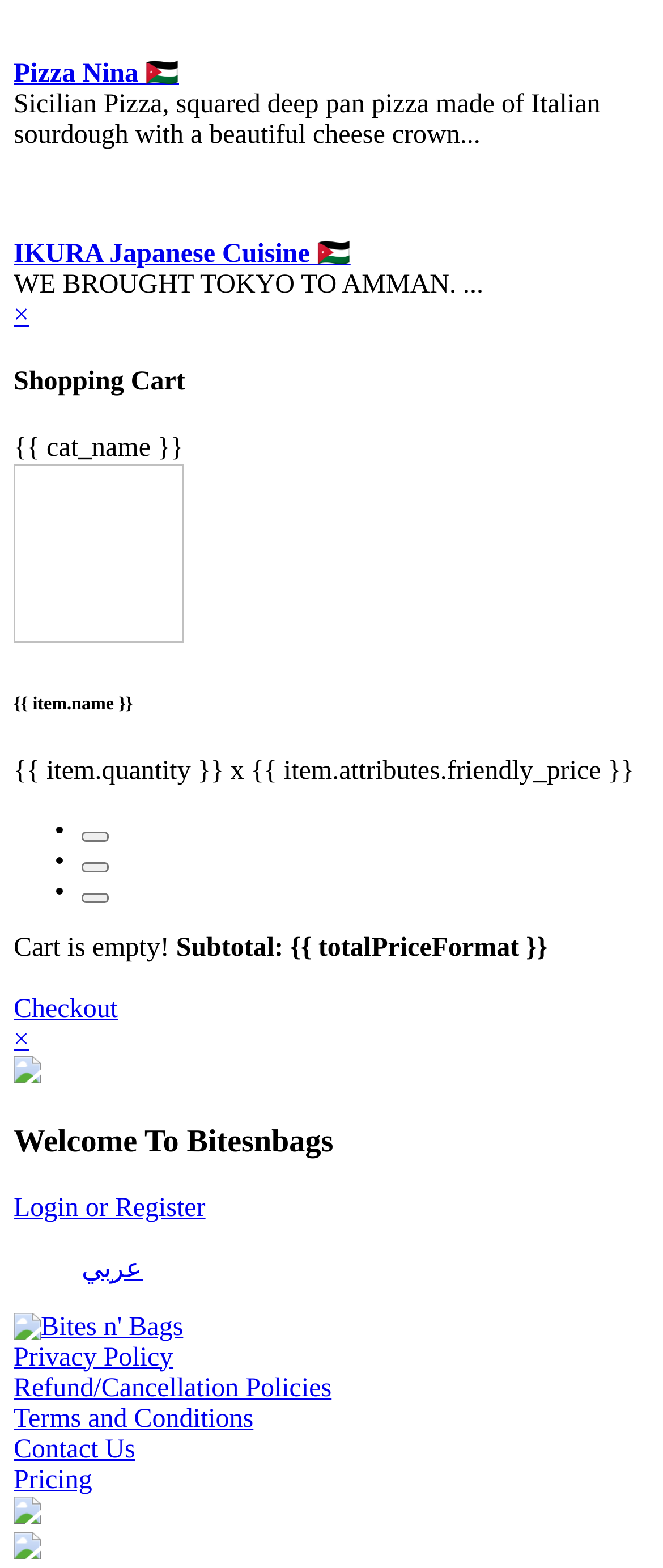Provide the bounding box coordinates of the HTML element this sentence describes: "IKURA Japanese Cuisine 🇯🇴". The bounding box coordinates consist of four float numbers between 0 and 1, i.e., [left, top, right, bottom].

[0.021, 0.153, 0.529, 0.171]